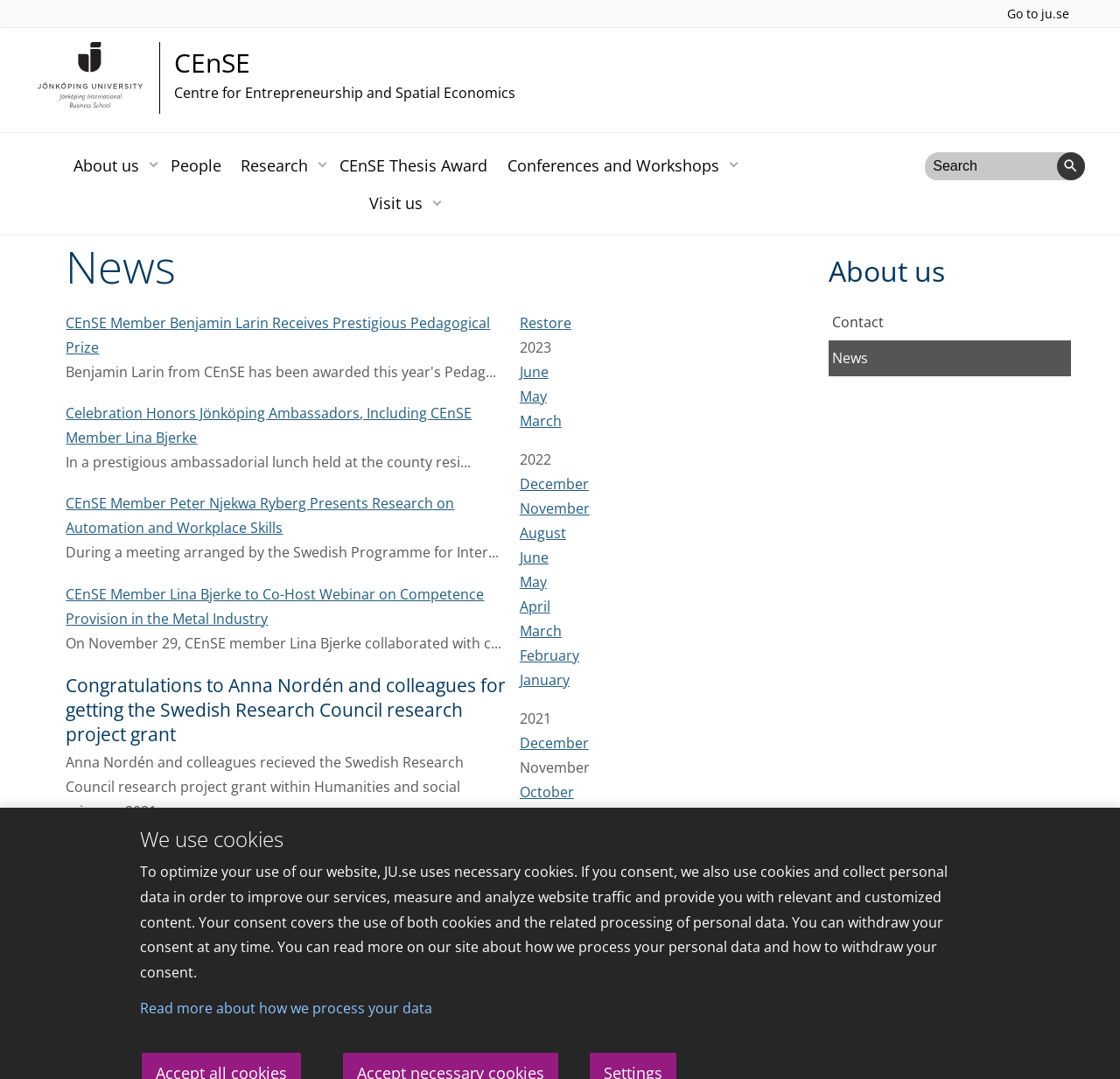Describe all the visual and textual components of the webpage comprehensively.

The webpage is about Jönköping University's news and about us section. At the top, there is a heading "We use cookies" followed by a paragraph explaining the use of cookies on the website. Below this, there is a link to read more about how the university processes personal data.

To the top right, there is a link "Go to ju.se" and an image of Jönköping University's logo. Next to the logo, there is a heading "CEnSE" which stands for Centre for Entrepreneurship and Spatial Economics.

Below the cookie notification, there is a main menu with links to "About us", "People", "Research", and other submenus. To the right of the main menu, there is a search bar with a button to search.

The main content of the page is a list of news articles, each with a heading, a brief summary, and a link to read more. The news articles are about various topics, including research projects, awards, and events related to Jönköping University and CEnSE. Each article has a timestamp indicating when it was published.

To the right of the news articles, there is a side menu with links to "About us", "Contact", and "News". Below the side menu, there are links to news articles from previous years, organized by month and year.

Overall, the webpage provides information about Jönköping University and CEnSE, with a focus on news and research-related topics.